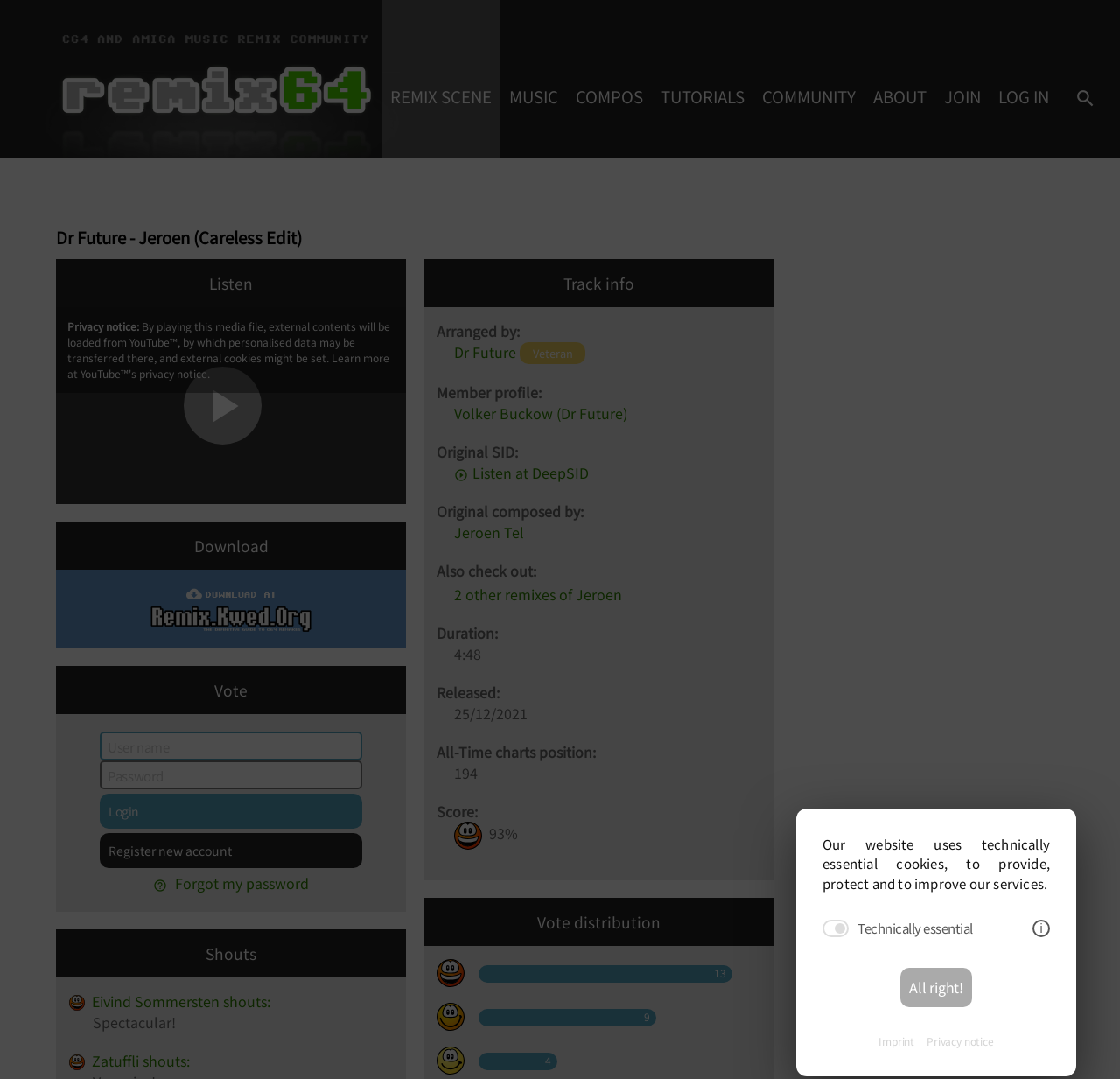Specify the bounding box coordinates of the region I need to click to perform the following instruction: "Search for something". The coordinates must be four float numbers in the range of 0 to 1, i.e., [left, top, right, bottom].

[0.952, 0.0, 0.993, 0.146]